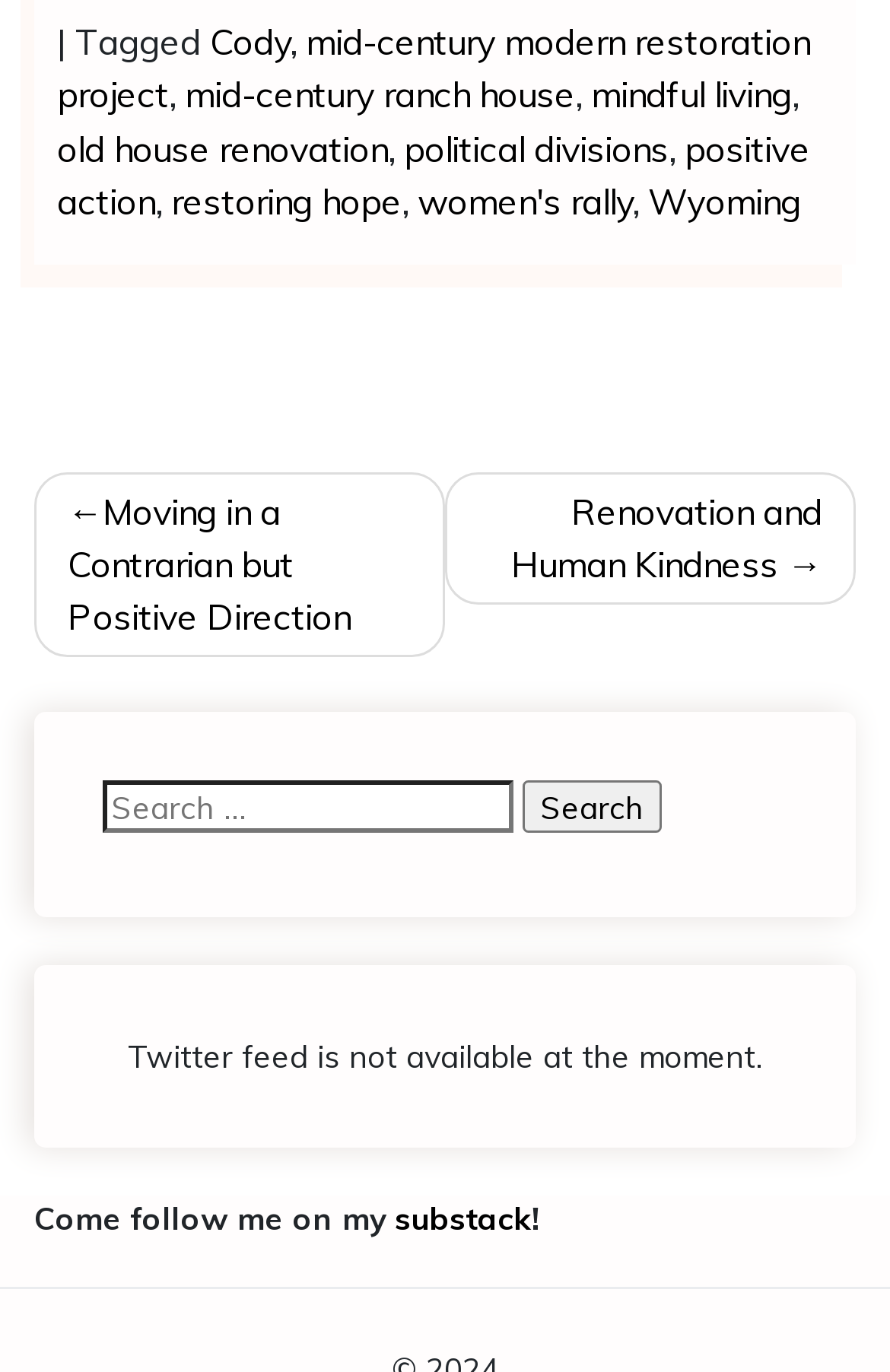Identify the bounding box coordinates of the region I need to click to complete this instruction: "Go to the previous post".

[0.038, 0.344, 0.5, 0.48]